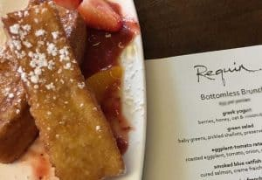Depict the image with a detailed narrative.

Indulge in a delightful brunch experience at Requin, showcasing a plate of Brioche French Toast. This delectable dish is beautifully presented, garnished with a light dusting of powdered sugar and accompanied by vibrant slices of fresh strawberries and a fruity compote. Next to this mouthwatering meal, the brunch menu captures the excitement of a 'Bottomless Brunch,' featuring a variety of tempting choices including yogurt, fresh salads, and more. This combination promises a satisfying start to any day, especially on a special occasion like Mother's Day, making it a moment to cherish with loved ones.